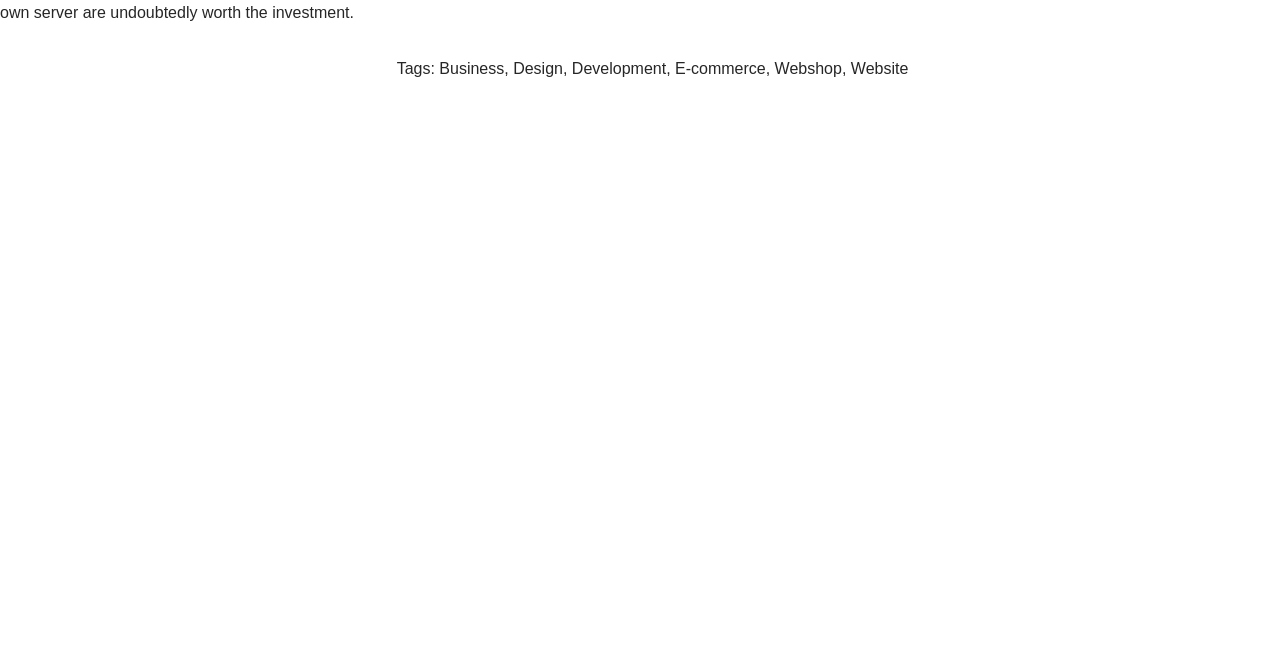What is the first tag listed?
From the screenshot, supply a one-word or short-phrase answer.

Business